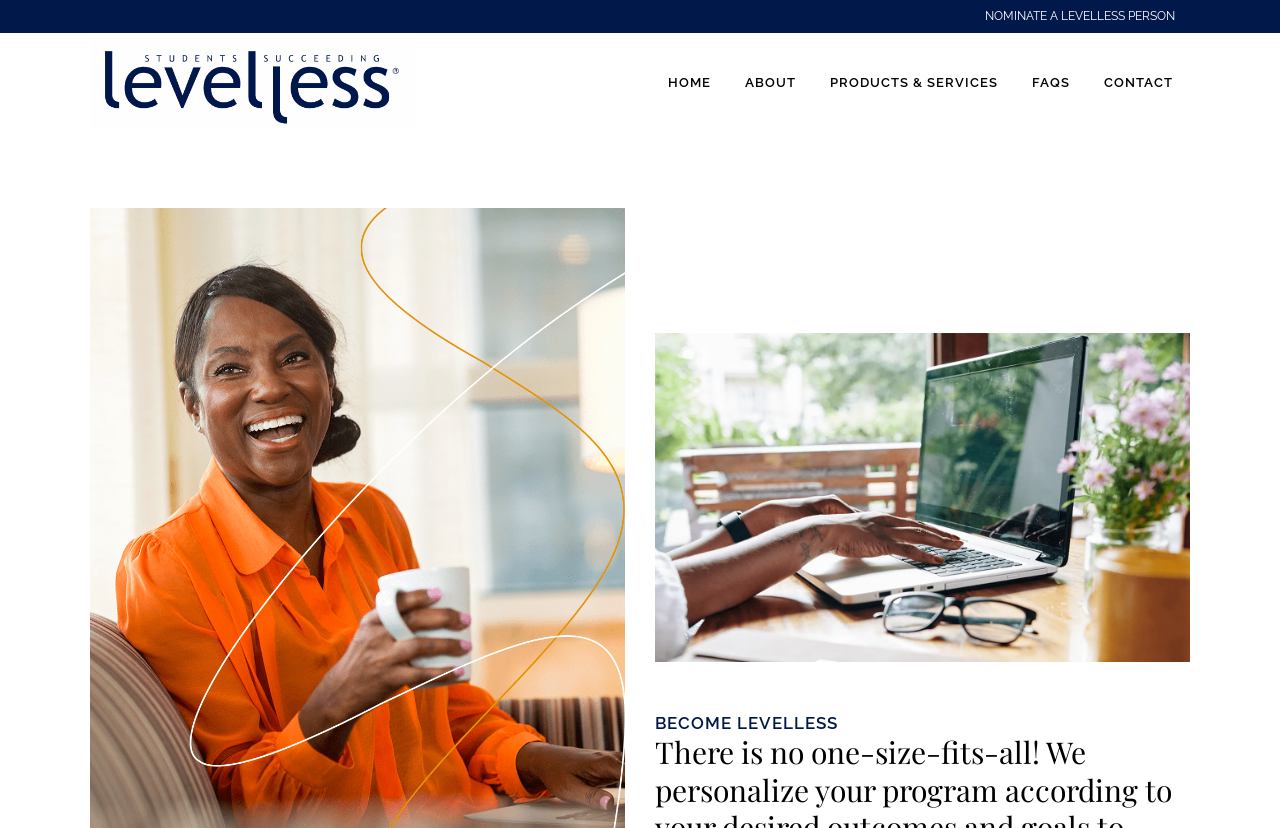What is the call-to-action on the webpage?
Ensure your answer is thorough and detailed.

The call-to-action on the webpage is 'BECOME LEVELLESS', which is a heading element that encourages the user to take some action to become Levelless, possibly by using their products or services.